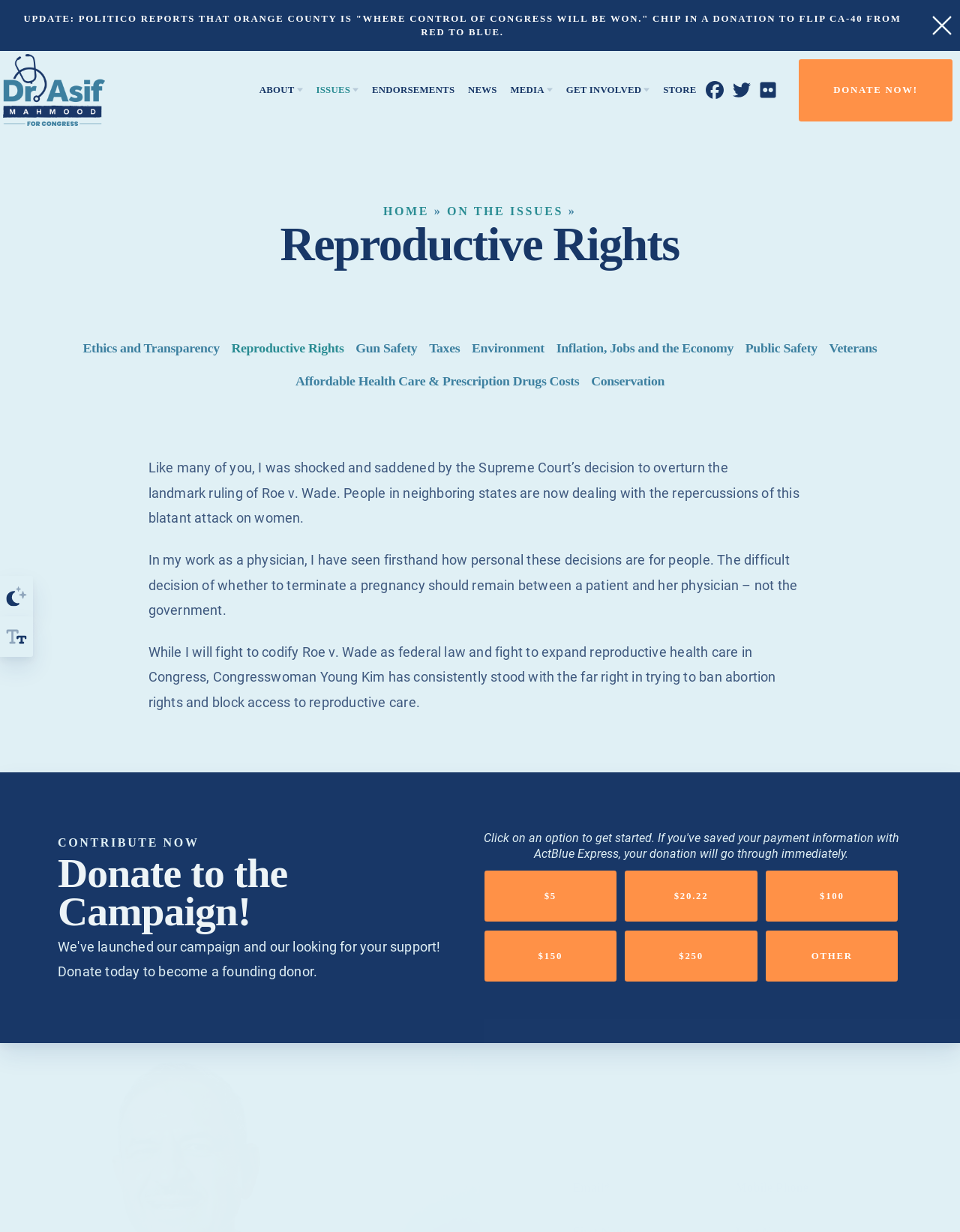What is the social media platform linked to by the image at [0.735, 0.066, 0.754, 0.08]?
Please give a detailed answer to the question using the information shown in the image.

I determined the answer by looking at the image at [0.735, 0.066, 0.754, 0.08] and the corresponding link 'Dr. Asif Mahmood for Congress Facebook' which suggests that the image is linking to Dr. Asif Mahmood's Facebook page.